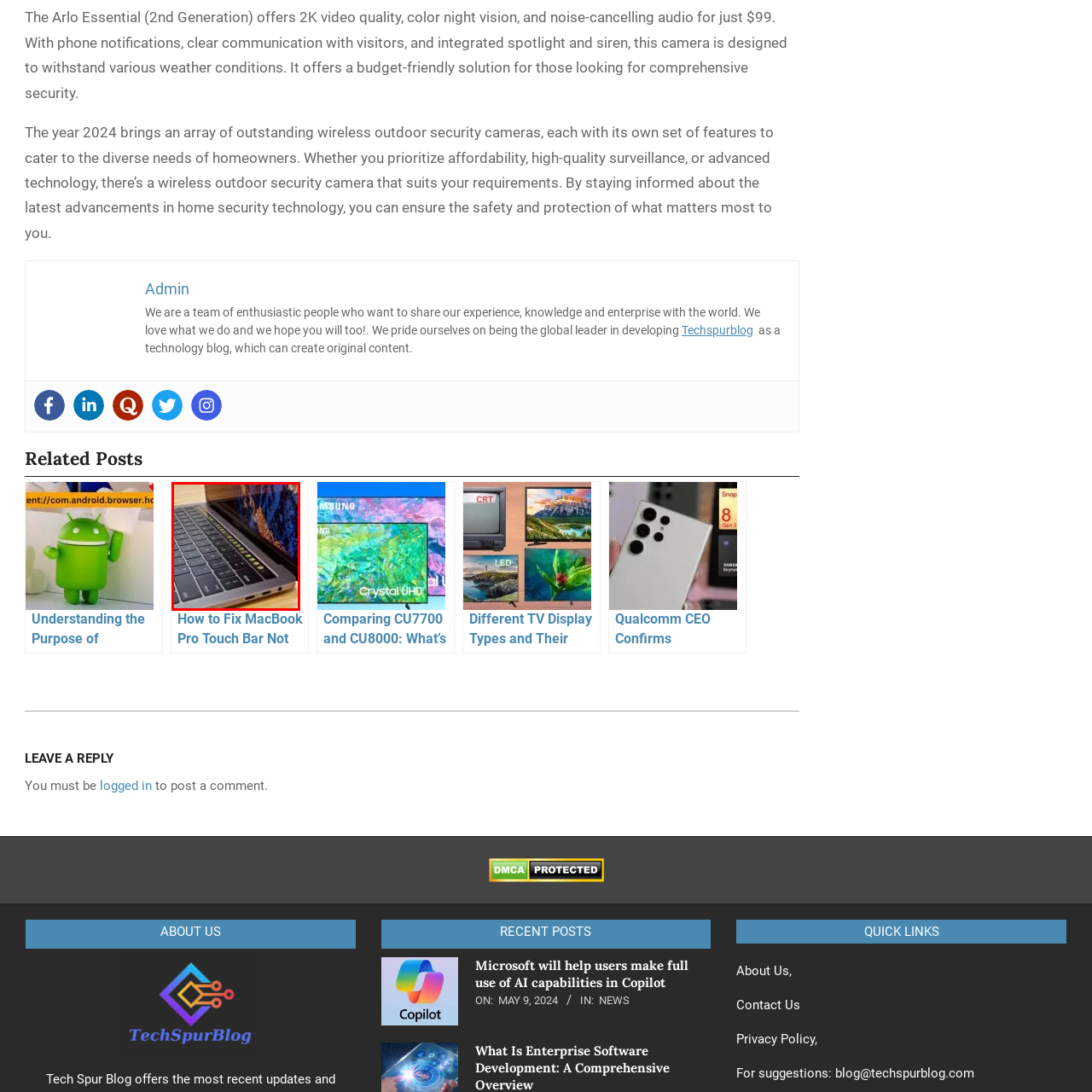View the part of the image marked by the red boundary and provide a one-word or short phrase answer to this question: 
What type of users is the MacBook Pro suitable for?

Professionals and creatives